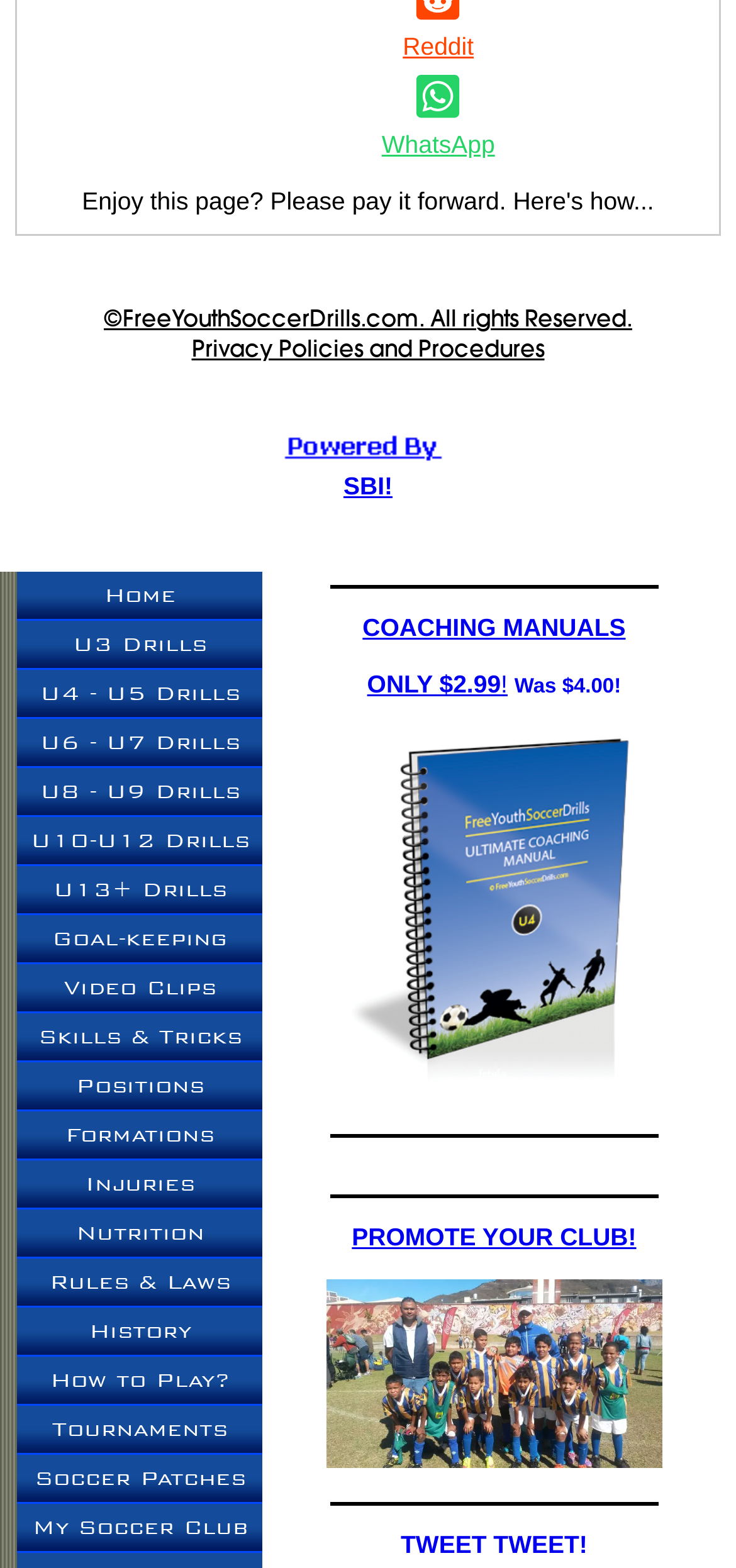Identify and provide the bounding box coordinates of the UI element described: "U8 - U9 Drills". The coordinates should be formatted as [left, top, right, bottom], with each number being a float between 0 and 1.

[0.024, 0.489, 0.357, 0.521]